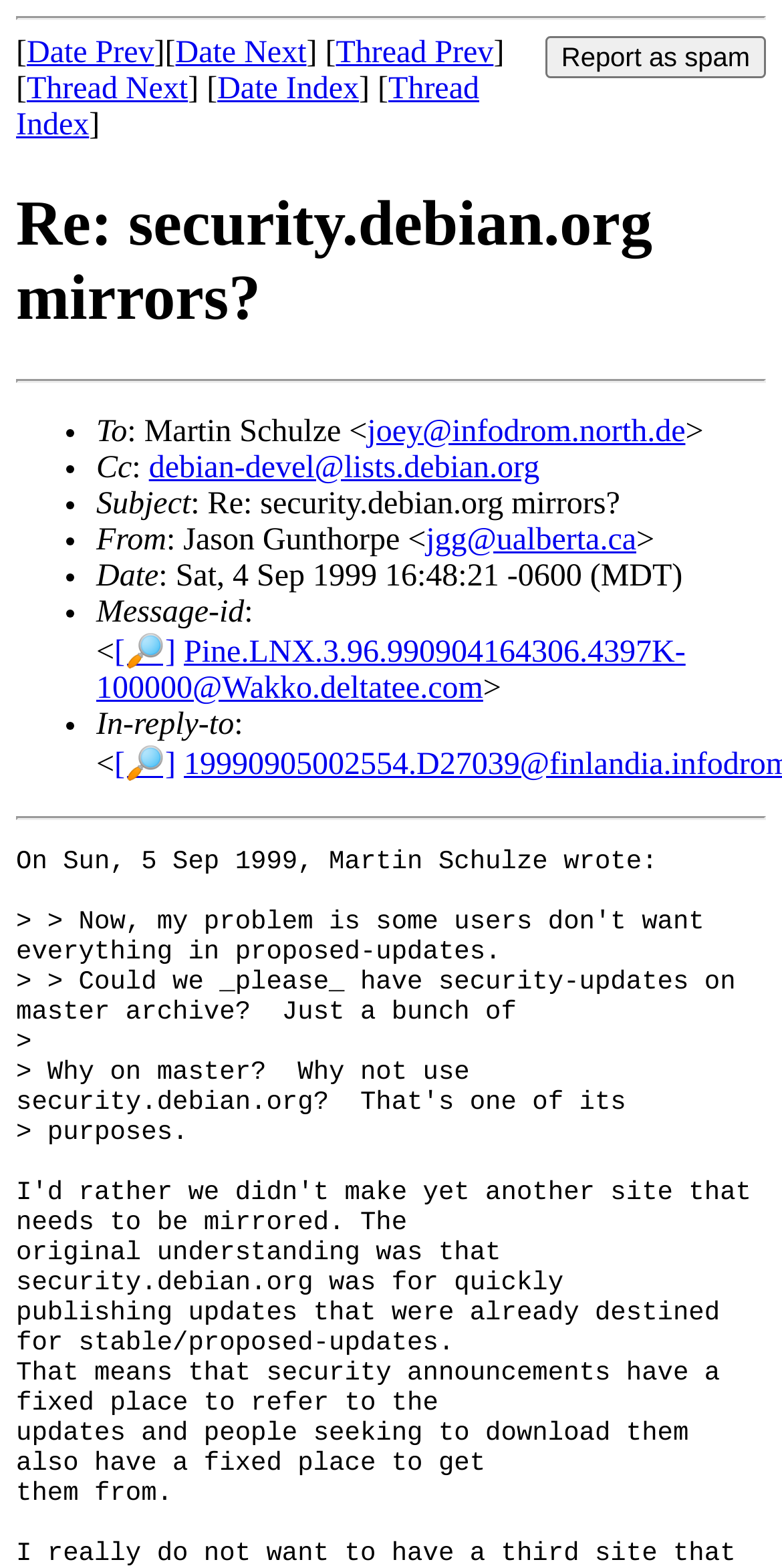Based on the image, give a detailed response to the question: What is the email address of the recipient?

I found the answer by examining the 'Cc' field in the email headers, which contains the specified email address.